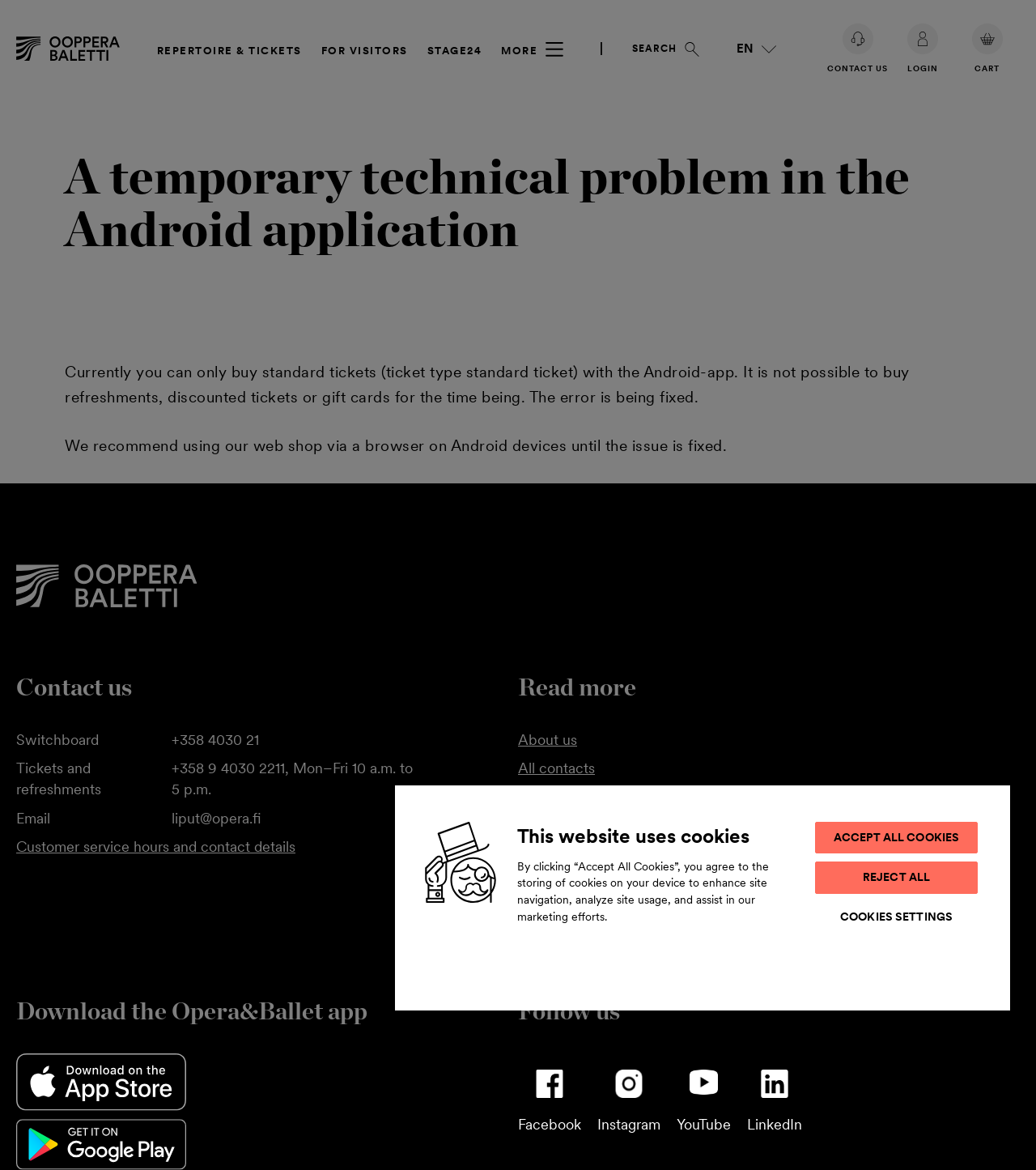Respond with a single word or phrase for the following question: 
What social media platforms can users follow the Opera&Ballet on?

Facebook, Instagram, YouTube, LinkedIn